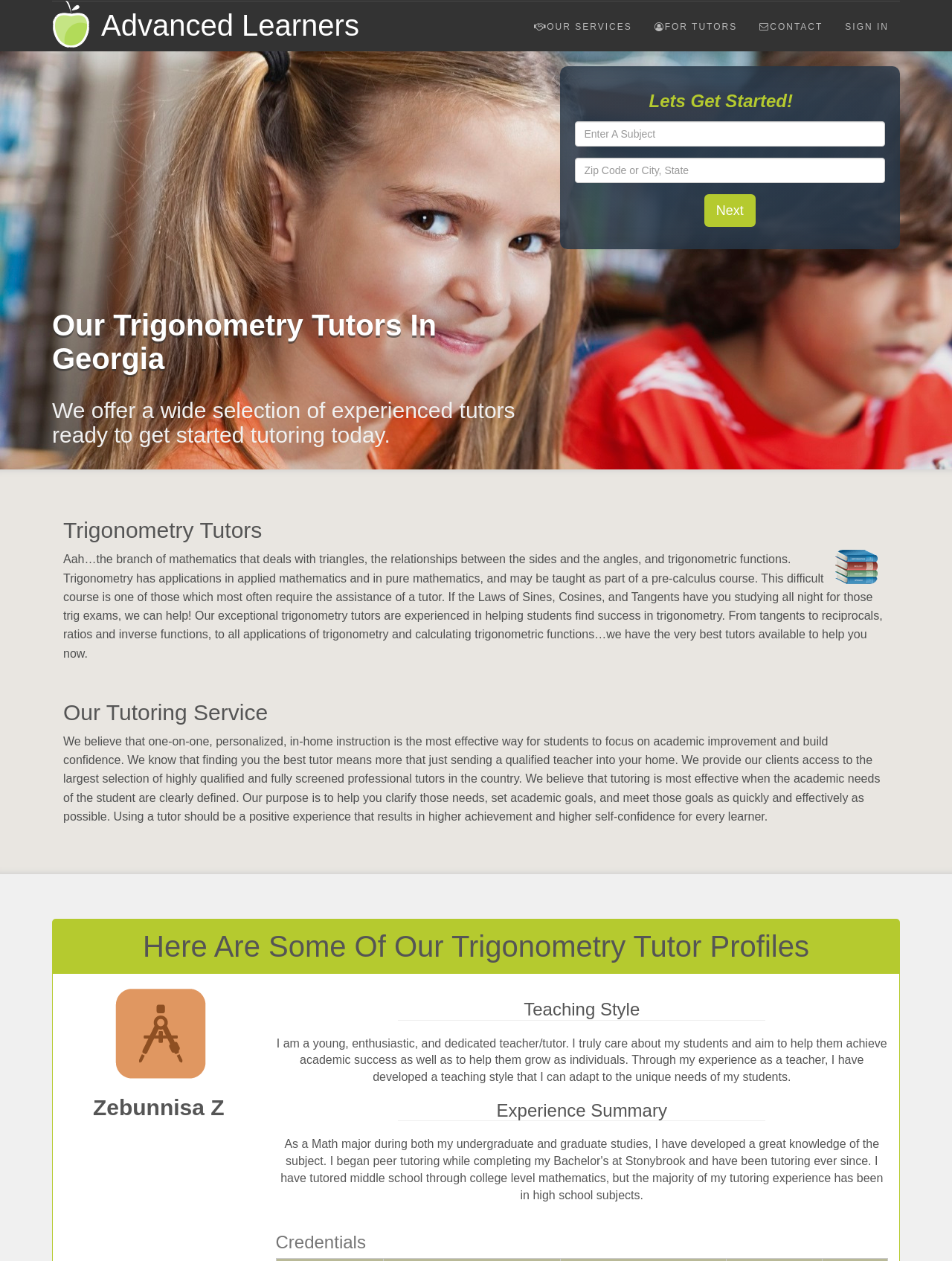Provide the bounding box coordinates of the UI element that matches the description: "Triple Crown Records".

None